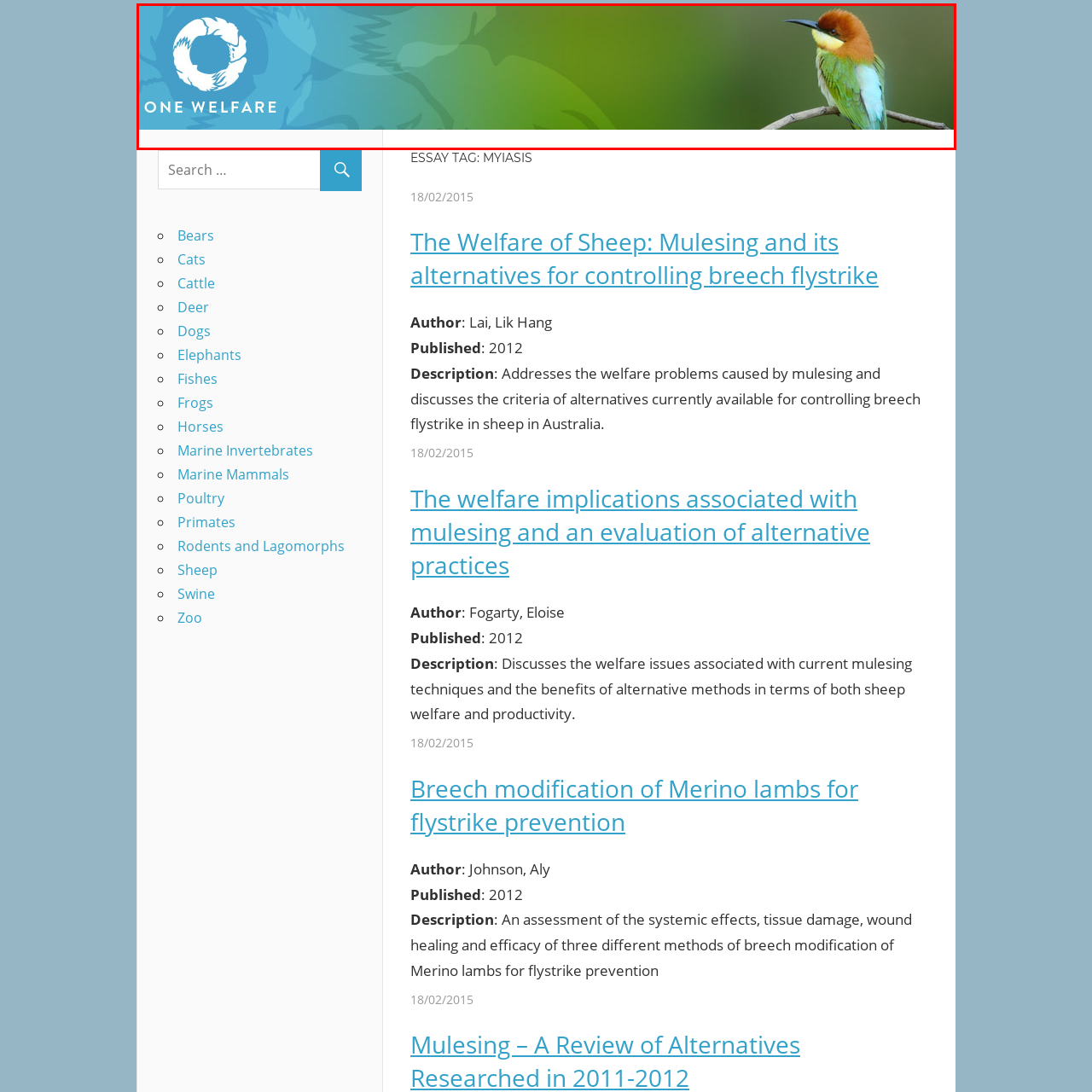Generate a detailed description of the image highlighted within the red border.

The image features a vibrant and colorful header for the section titled "One Welfare," characterized by a harmonious blend of blue and green hues. Prominent on the left is a stylized logo that embodies a circular motif, symbolizing interconnectedness and care in welfare practices. Adjacent to the logo is an elegantly depicted bird perched on a branch, showcasing striking plumage with a rich brown head and greenish body. This visual arrangement conveys a sense of tranquility and commitment to welfare, aligning with the themes of compassion and sustainability in animal and environmental well-being. The backdrop is subtly textured with silhouettes of natural elements, enhancing the overall thematic resonance of the image.